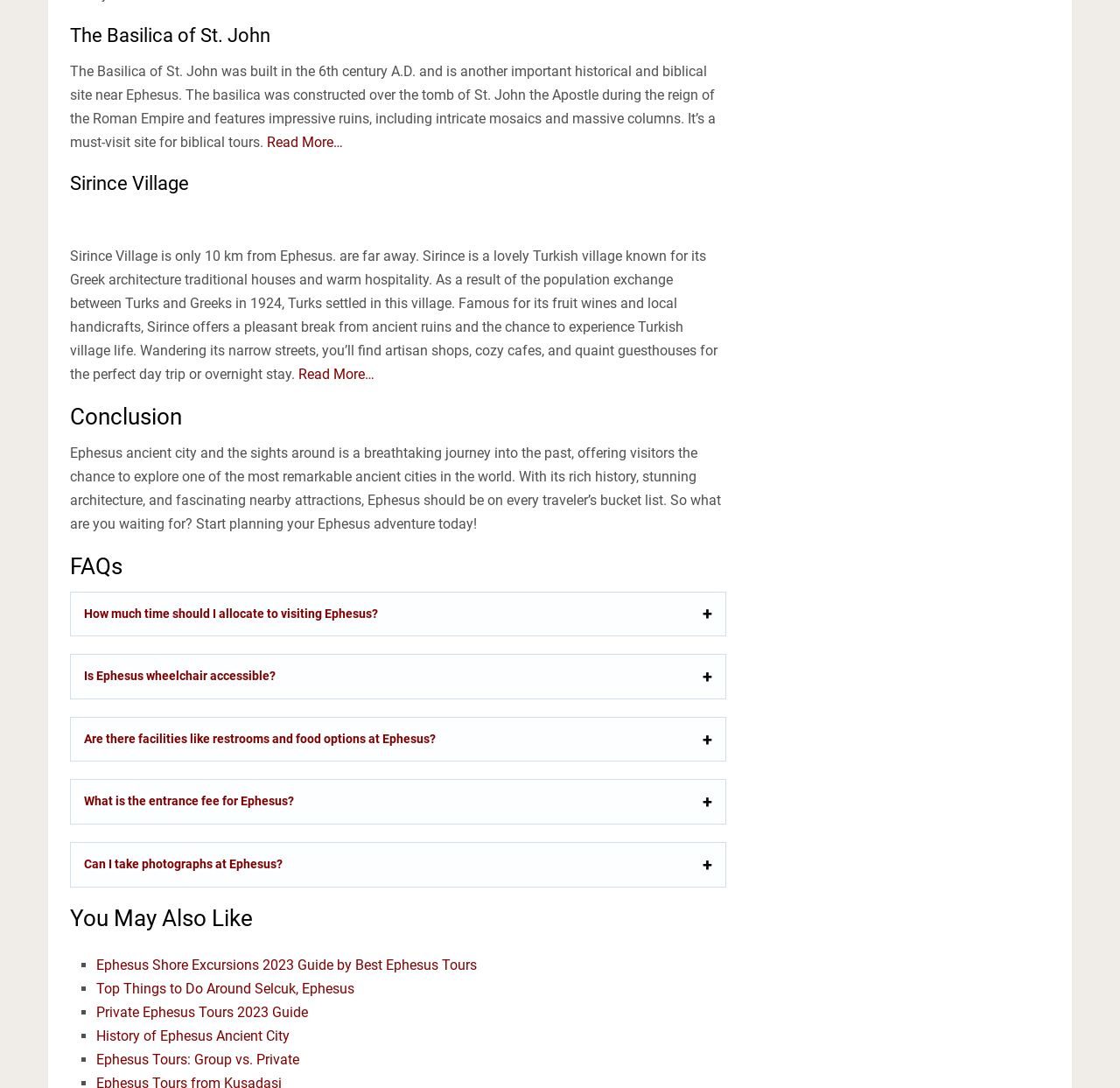Identify the coordinates of the bounding box for the element that must be clicked to accomplish the instruction: "Get answers to frequently asked questions about Ephesus".

[0.063, 0.544, 0.648, 0.584]